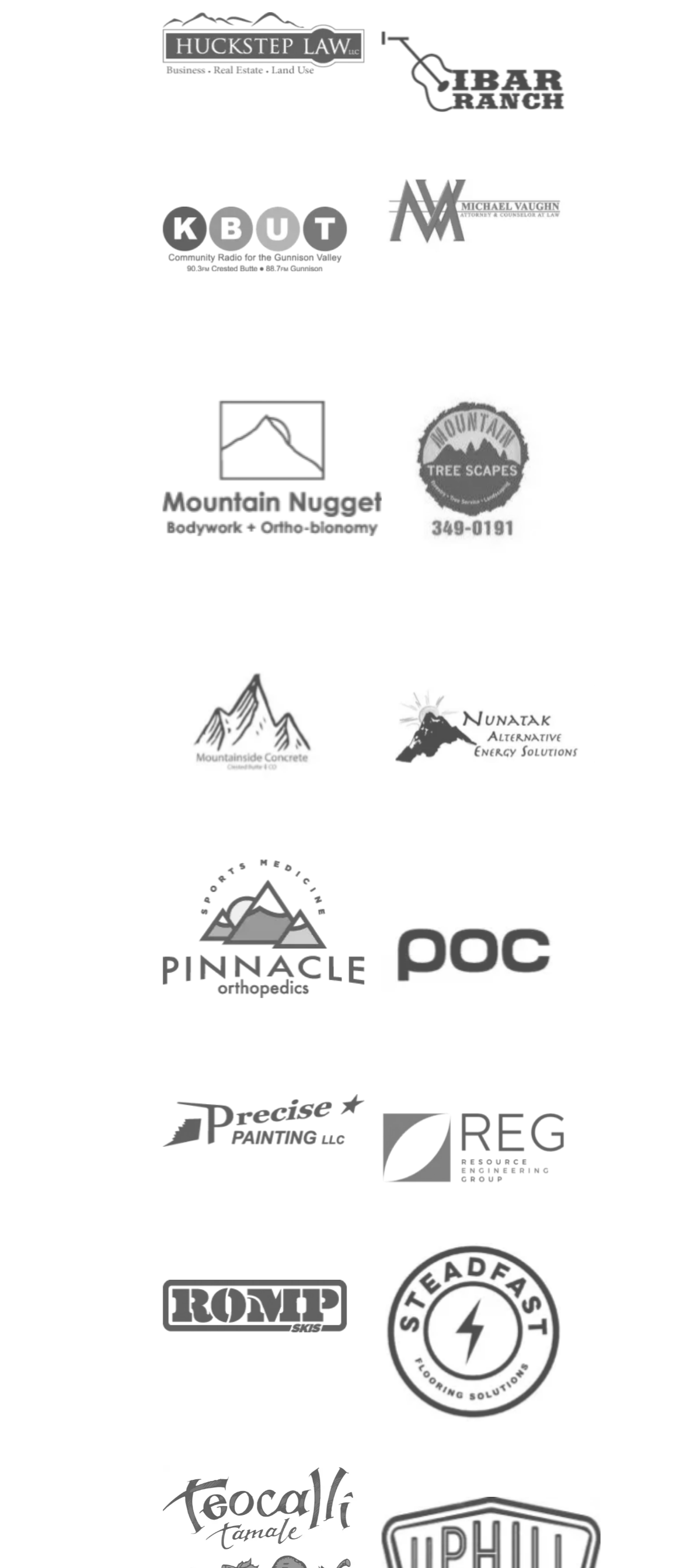Please mark the clickable region by giving the bounding box coordinates needed to complete this instruction: "check out Pinnacle Ortho link".

[0.212, 0.599, 0.583, 0.618]